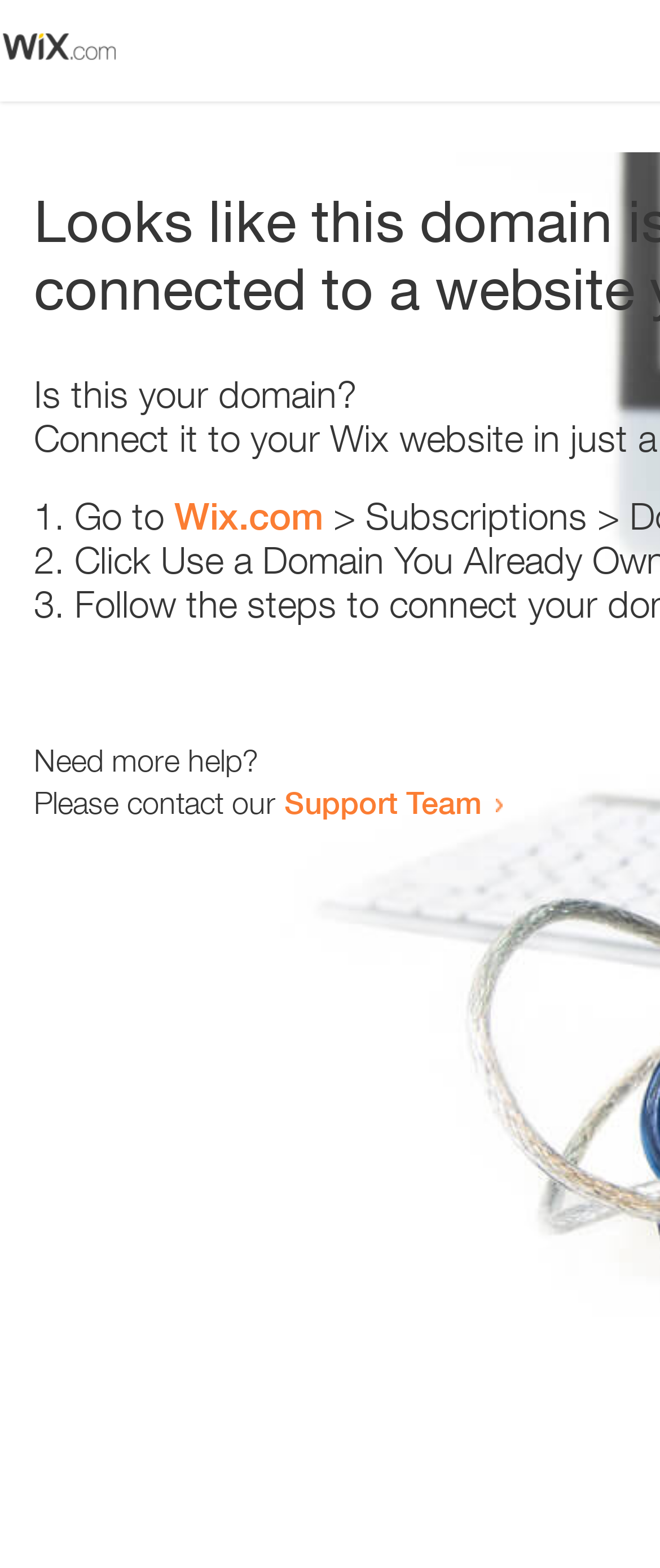Answer the question in a single word or phrase:
How many list markers are there?

3